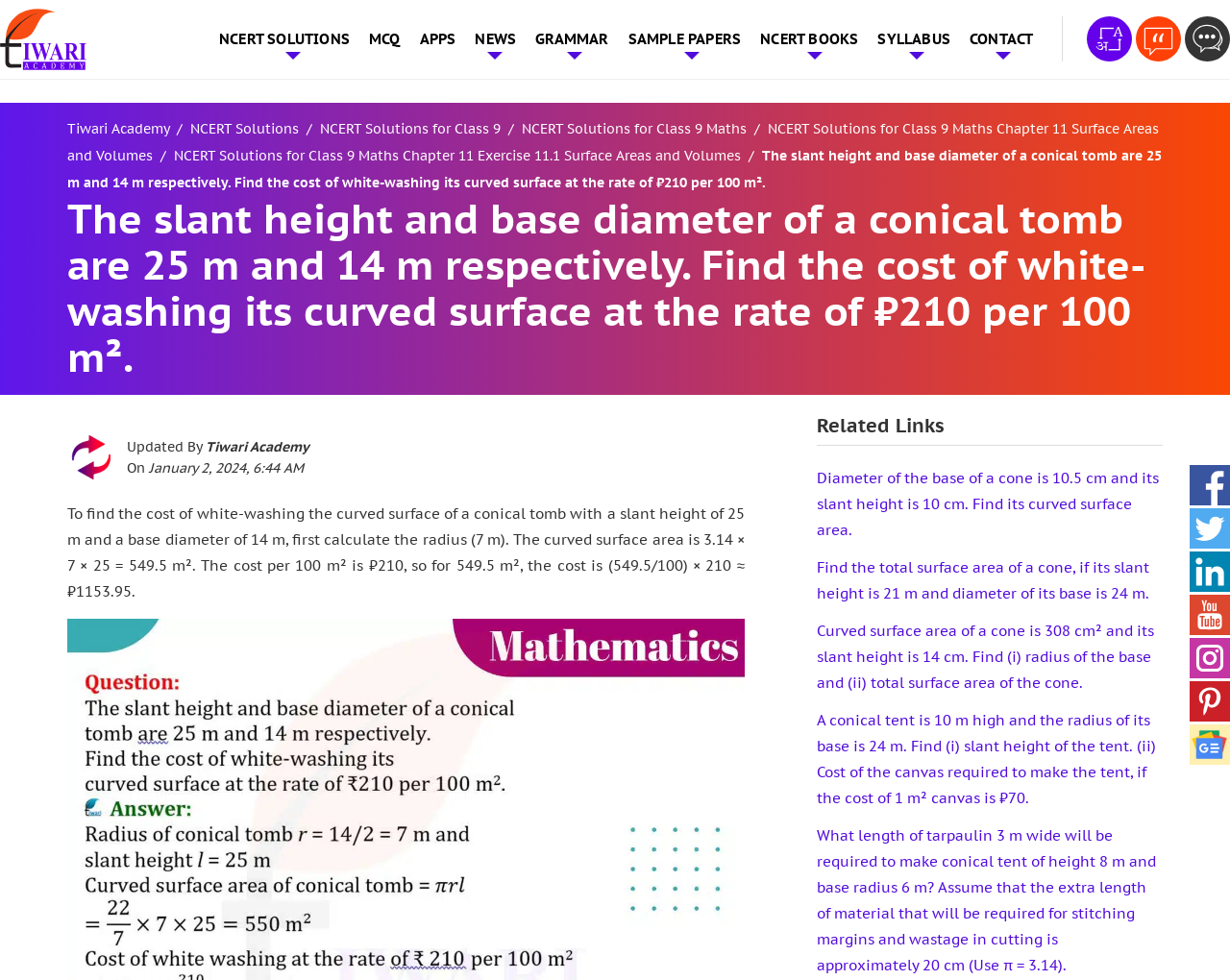Identify and provide the main heading of the webpage.

The slant height and base diameter of a conical tomb are 25 m and 14 m respectively. Find the cost of white-washing its curved surface at the rate of ₹210 per 100 m².